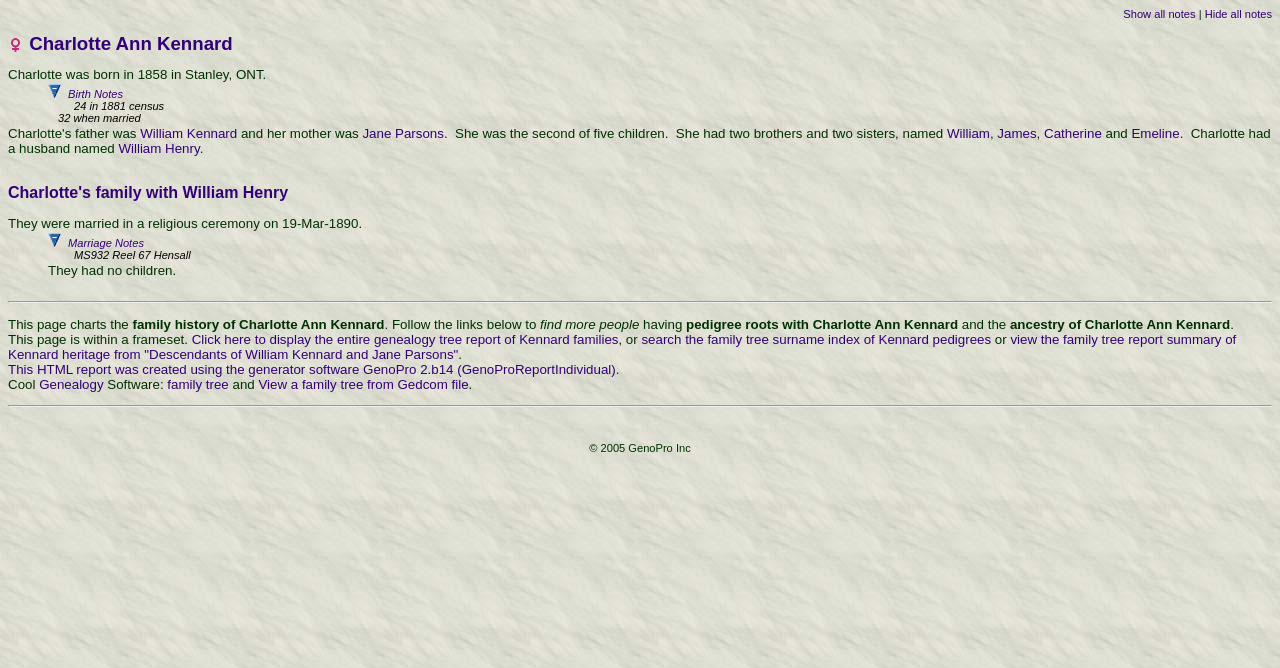What is Charlotte Ann Kennard's birth year?
Provide a short answer using one word or a brief phrase based on the image.

1858